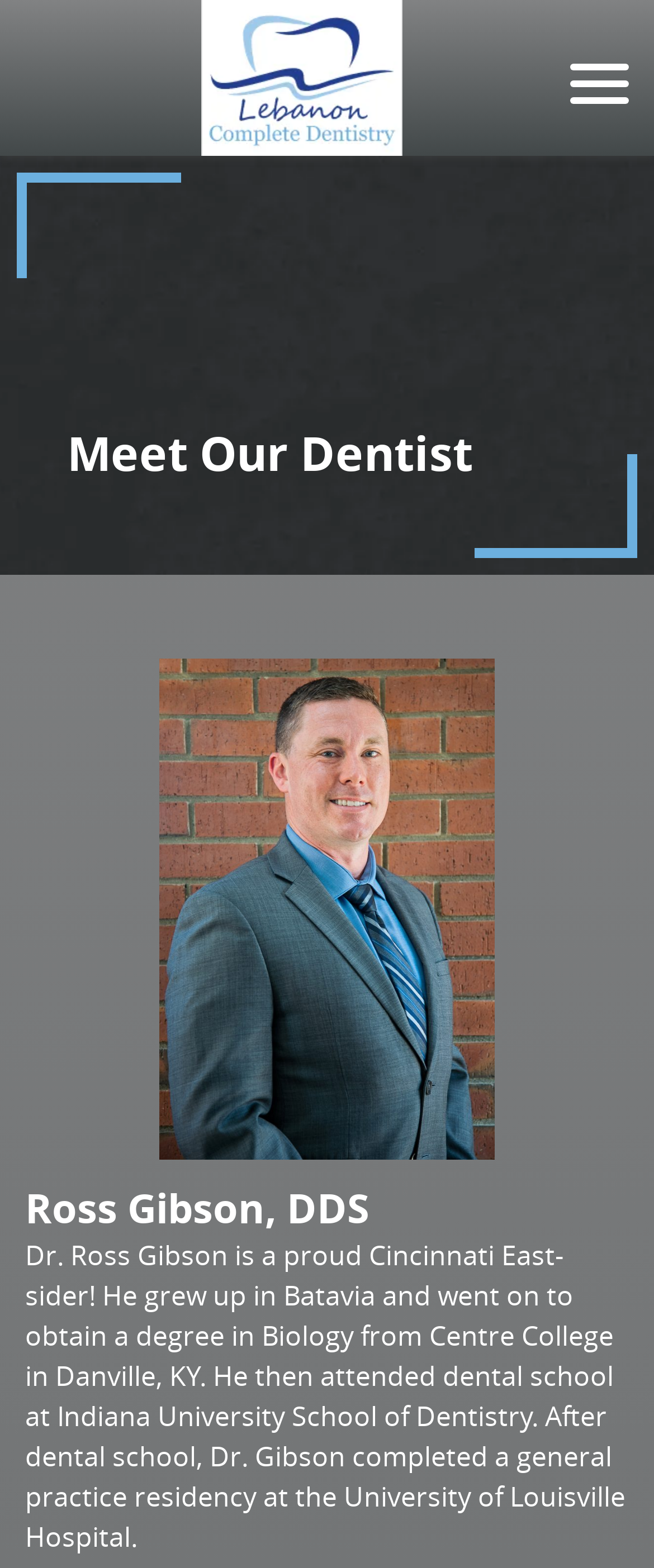Identify the bounding box coordinates necessary to click and complete the given instruction: "Click the logo".

[0.308, 0.0, 0.615, 0.1]